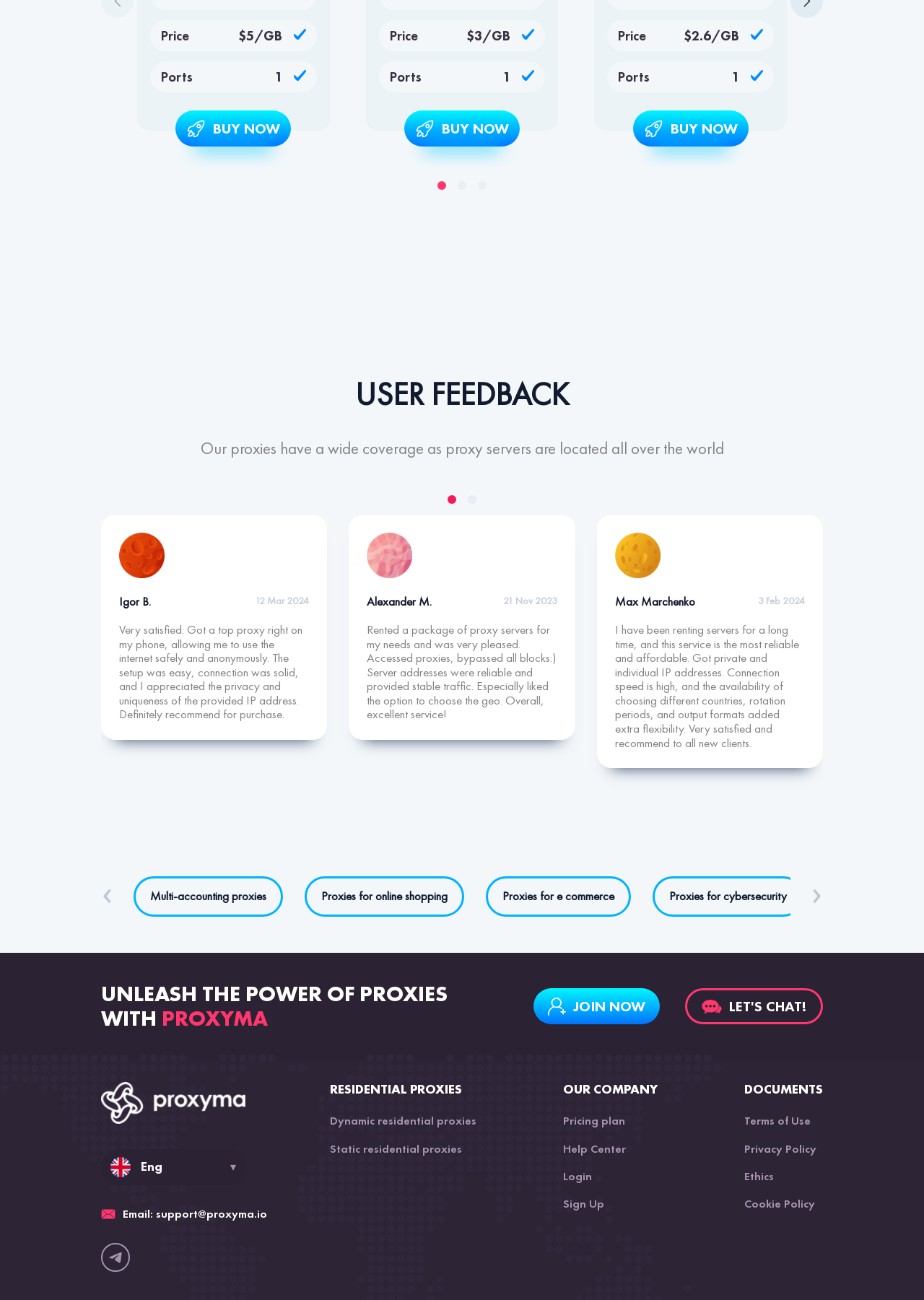Determine the bounding box coordinates of the UI element that matches the following description: "Literary Agents". The coordinates should be four float numbers between 0 and 1 in the format [left, top, right, bottom].

None